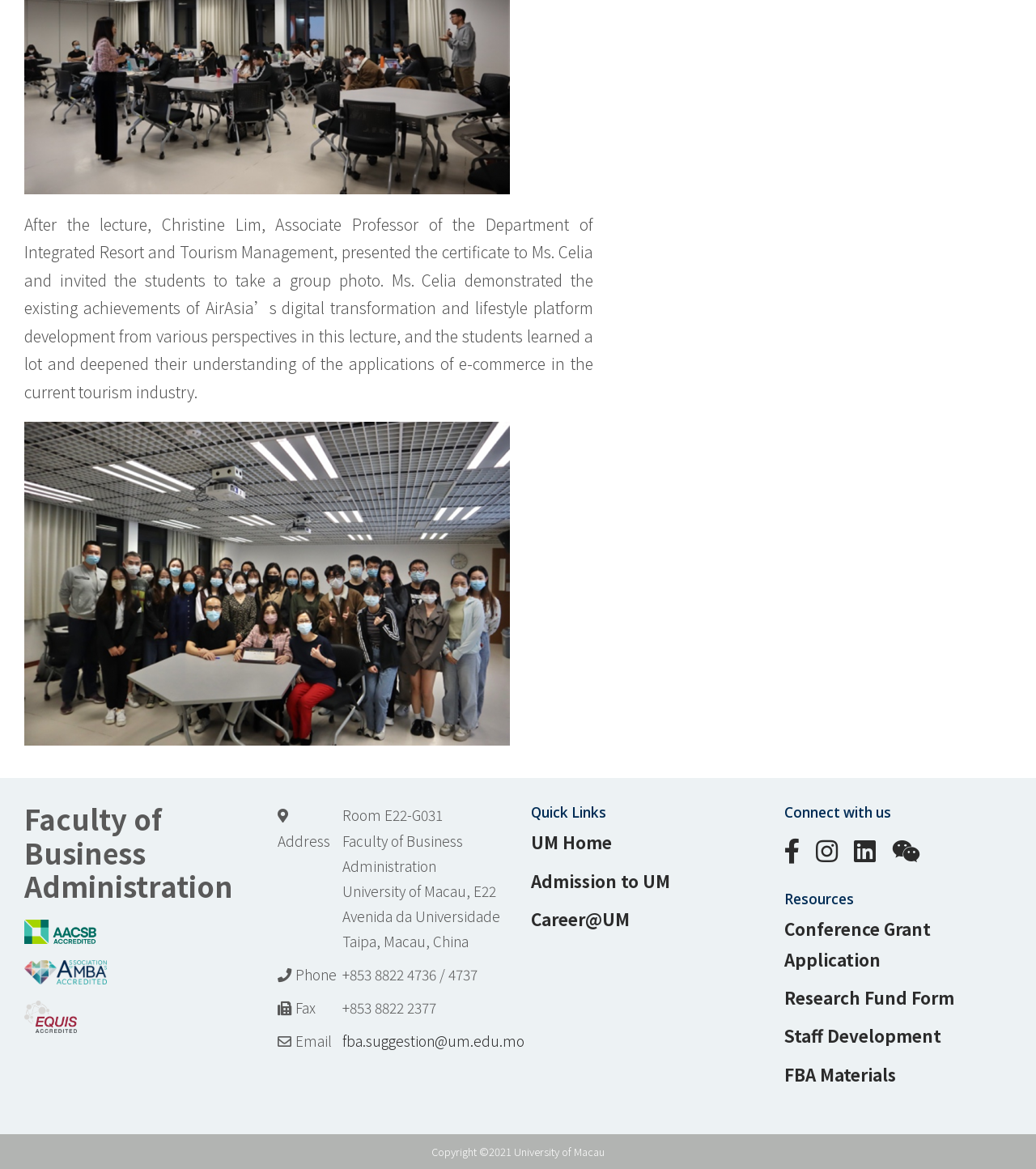Please provide a comprehensive response to the question below by analyzing the image: 
What is the address of the faculty?

The address of the faculty can be found in the static text elements that are located below the 'Address' label. The address is composed of several lines of text, including the room number, university name, building name, street name, district, and country.